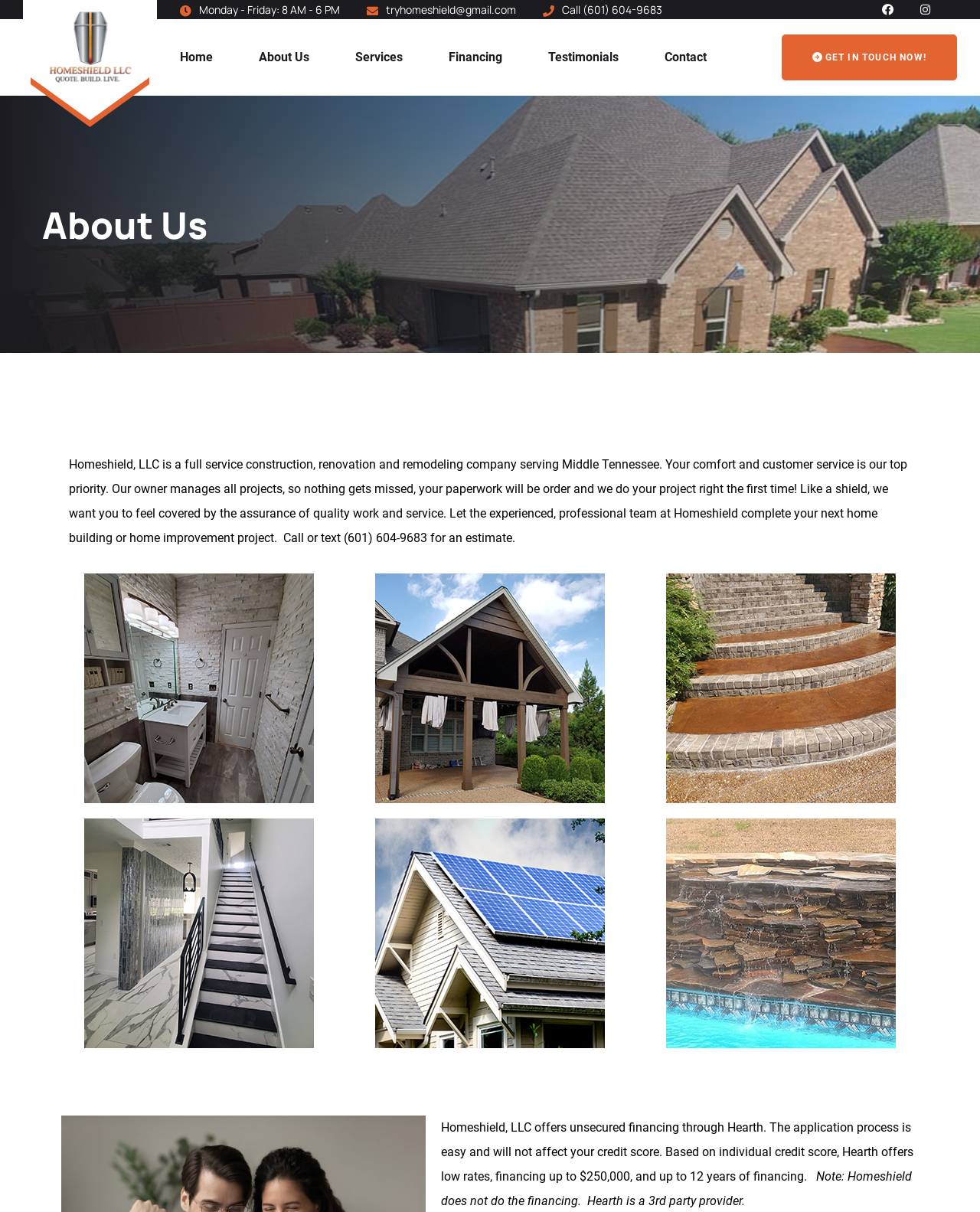Identify the bounding box coordinates of the clickable section necessary to follow the following instruction: "Get in touch now". The coordinates should be presented as four float numbers from 0 to 1, i.e., [left, top, right, bottom].

[0.797, 0.028, 0.977, 0.066]